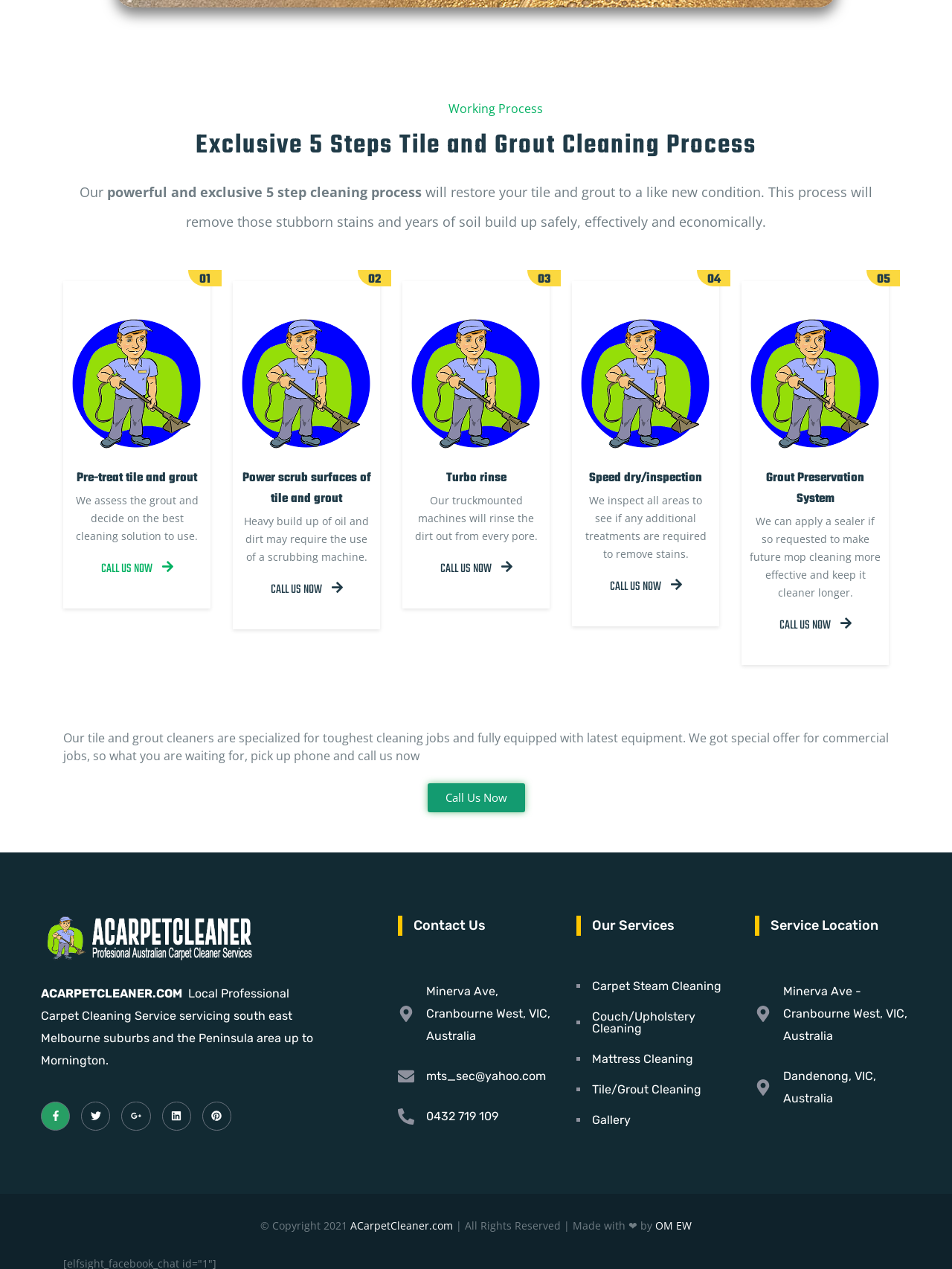Indicate the bounding box coordinates of the element that needs to be clicked to satisfy the following instruction: "Check the 'Contact Us' information". The coordinates should be four float numbers between 0 and 1, i.e., [left, top, right, bottom].

[0.434, 0.721, 0.582, 0.737]